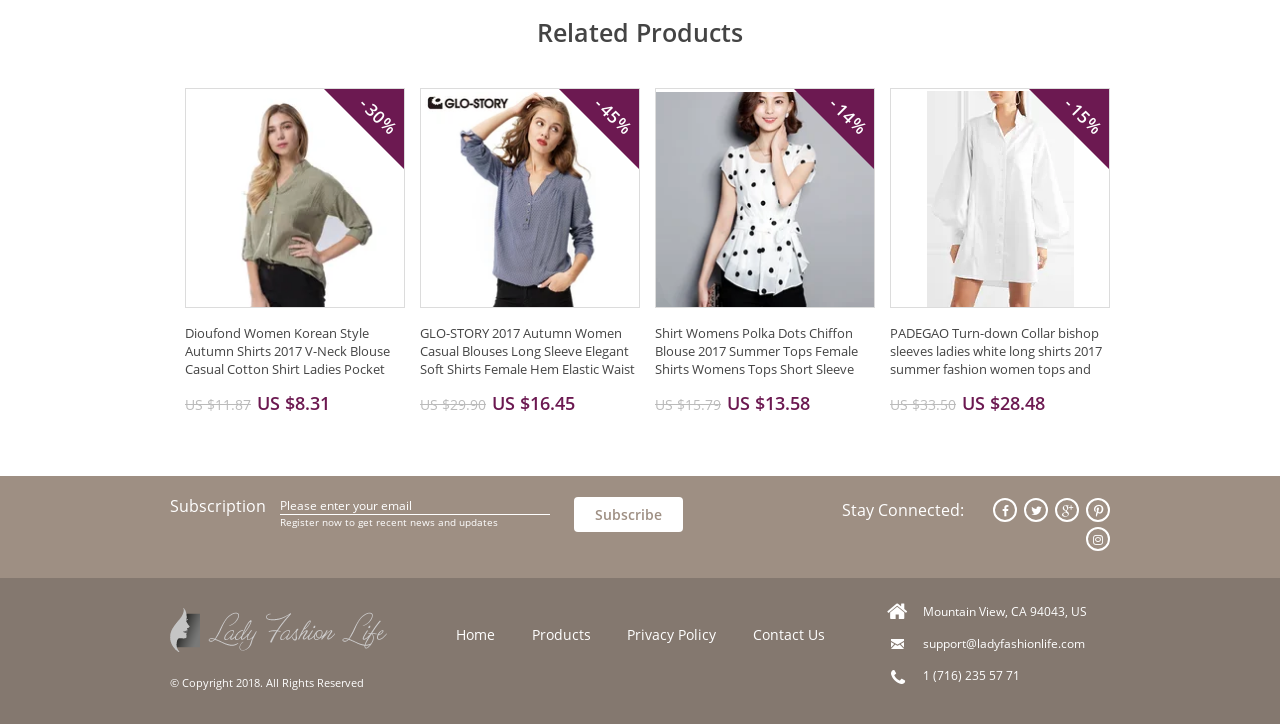Please identify the bounding box coordinates of the area that needs to be clicked to fulfill the following instruction: "Click the 'Subscribe' button."

[0.448, 0.687, 0.534, 0.735]